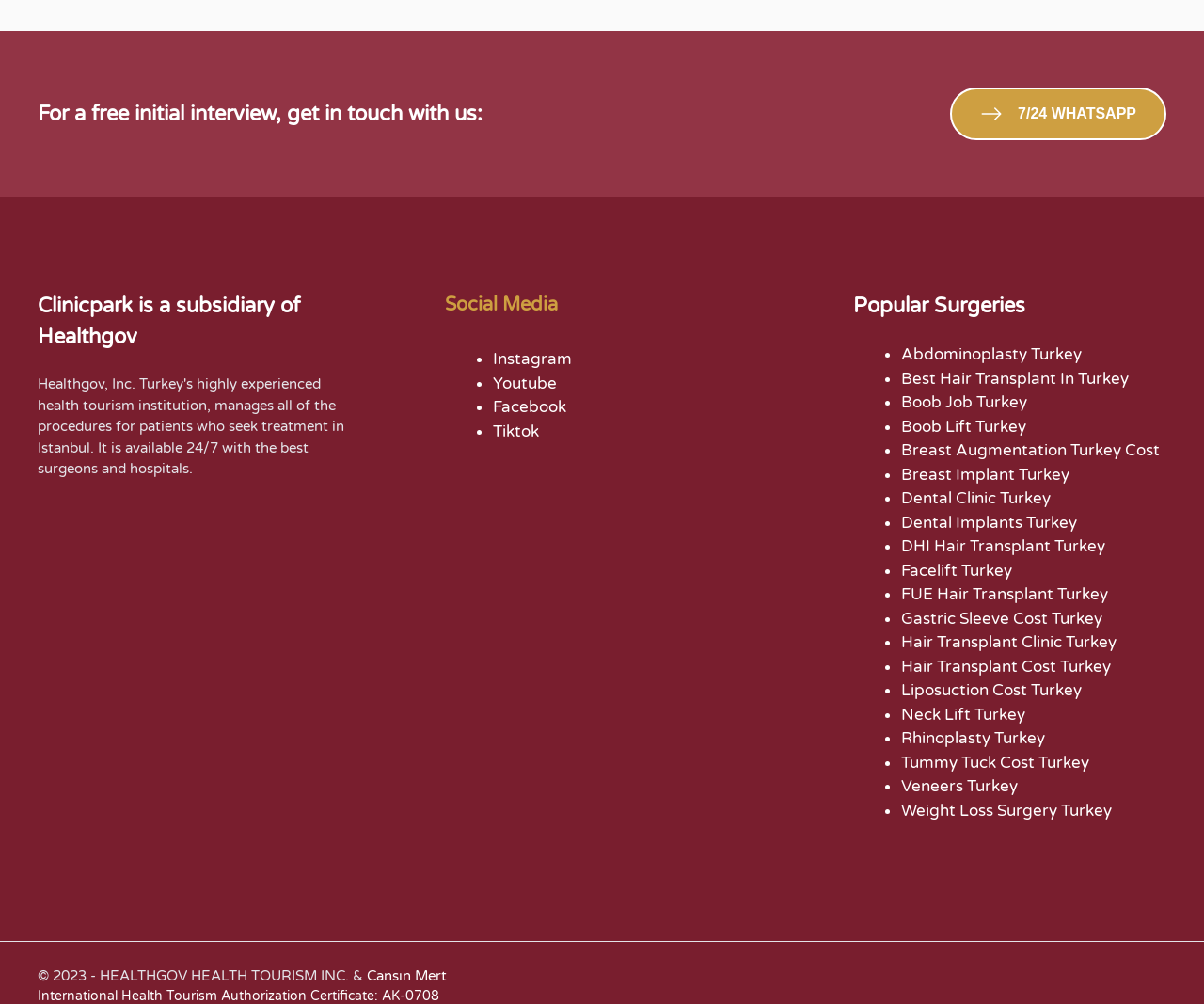Examine the screenshot and answer the question in as much detail as possible: What social media platforms does Clinicpark have?

The social media platforms of Clinicpark can be found in the middle section of the webpage, where there are links to 'Instagram', 'Youtube', 'Facebook', and 'Tiktok'. This suggests that Clinicpark has a presence on these four social media platforms.